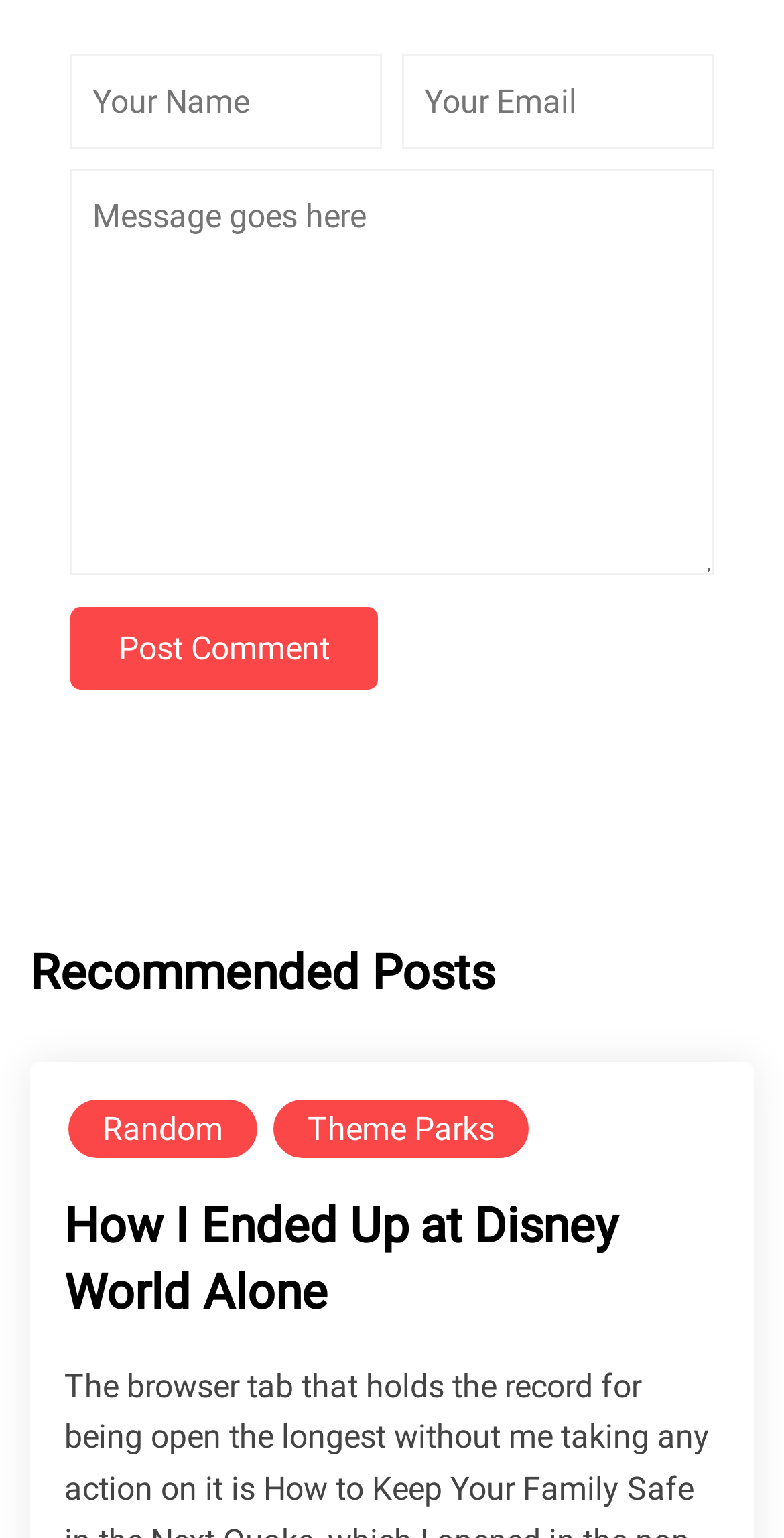Give a short answer using one word or phrase for the question:
What is the topic of the first recommended post?

Disney World